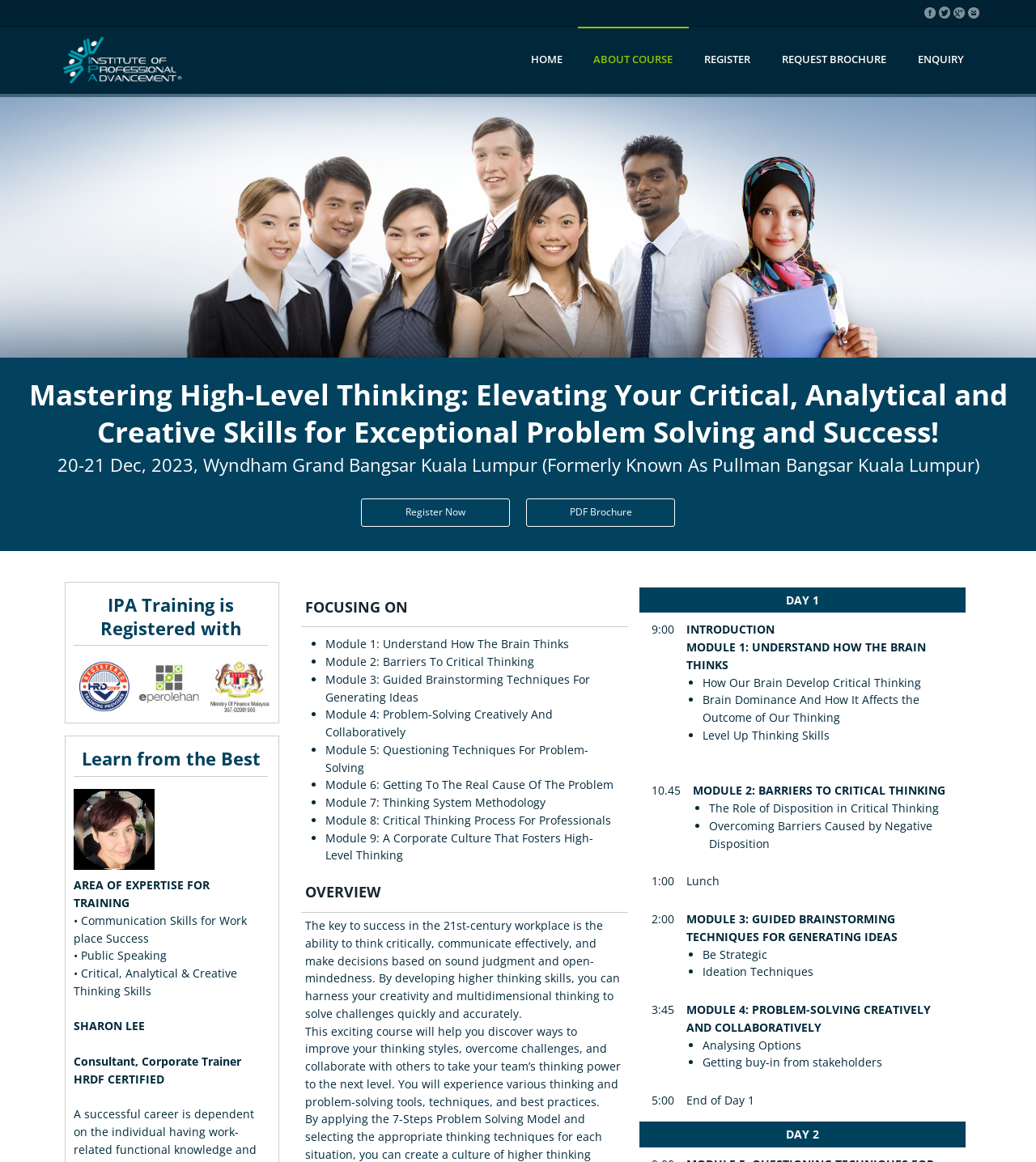Locate the bounding box of the UI element with the following description: "Home".

[0.497, 0.023, 0.558, 0.08]